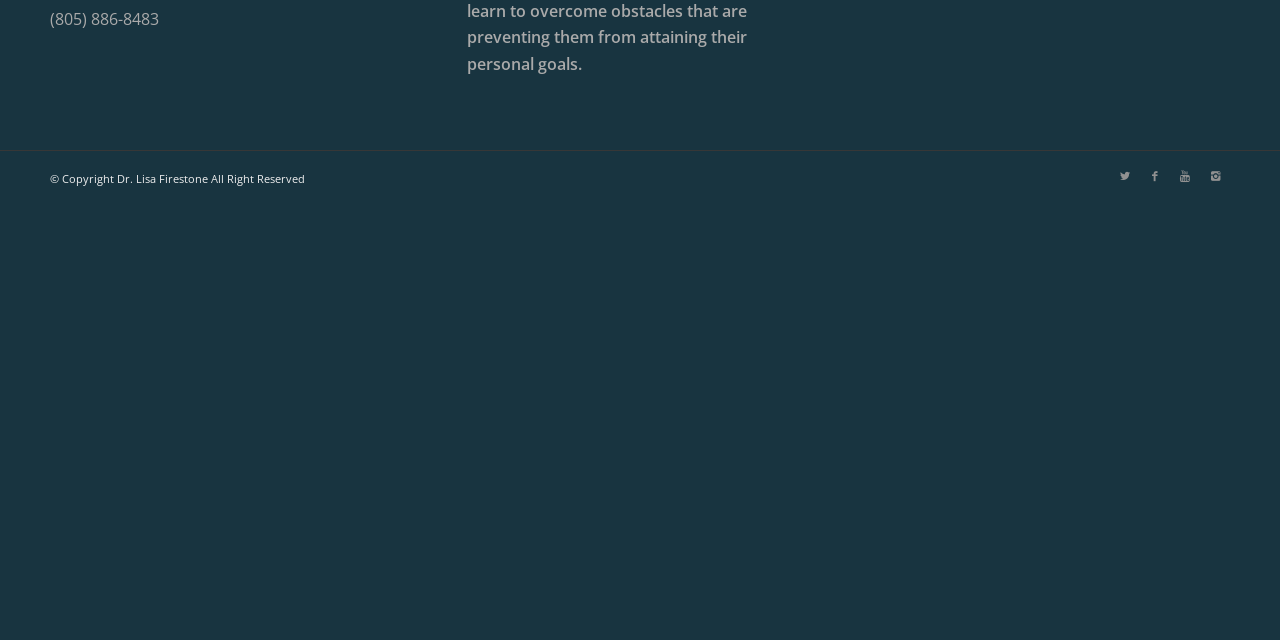Highlight the bounding box of the UI element that corresponds to this description: "Youtube".

[0.914, 0.251, 0.938, 0.298]